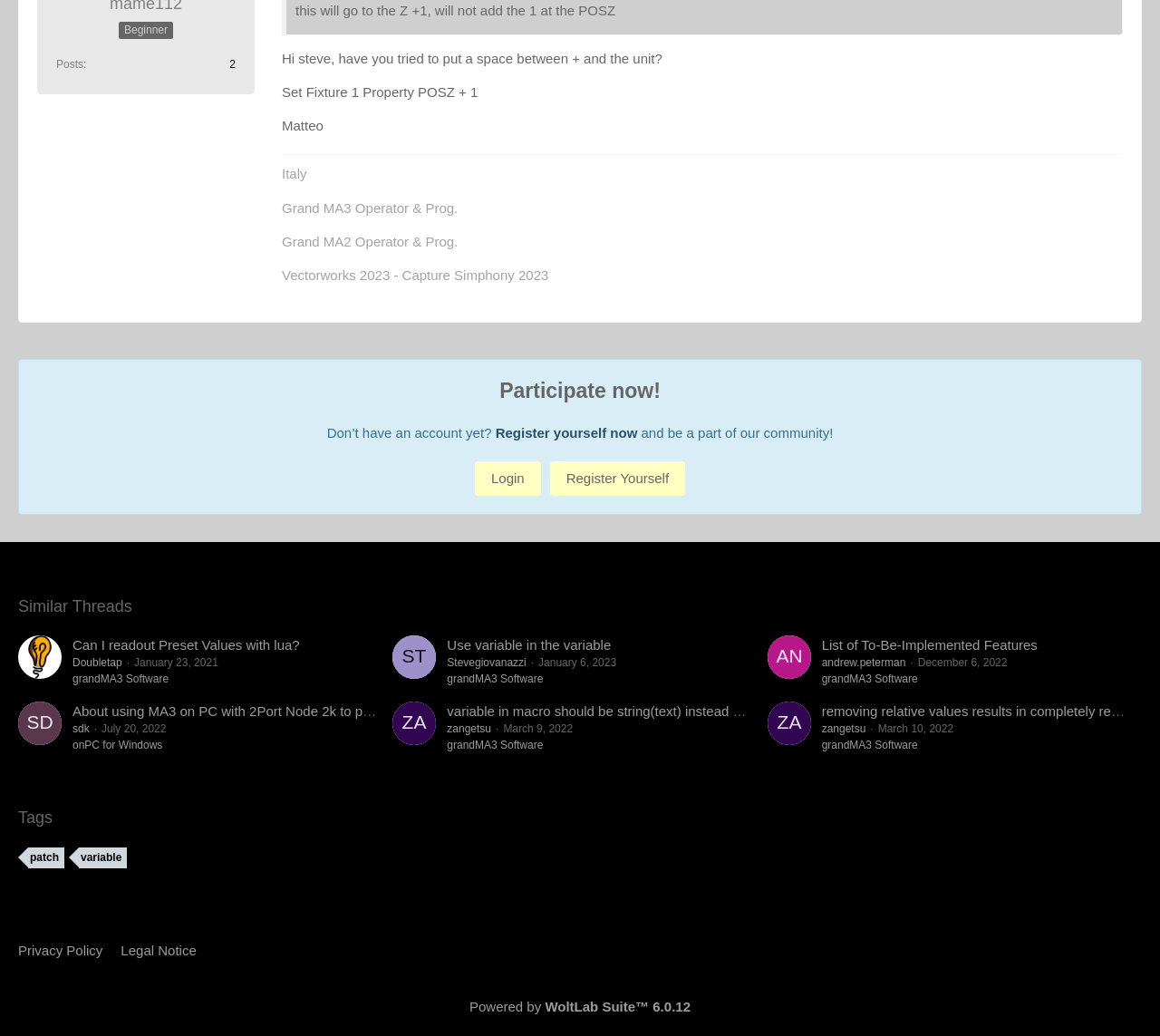Please examine the image and provide a detailed answer to the question: What is the date of the thread 'About using MA3 on PC with 2Port Node 2k to patch whole light from a theater'?

I looked at the thread 'About using MA3 on PC with 2Port Node 2k to patch whole light from a theater' and found the date 'July 20, 2022' associated with it, which suggests that this is the date when the thread was posted.